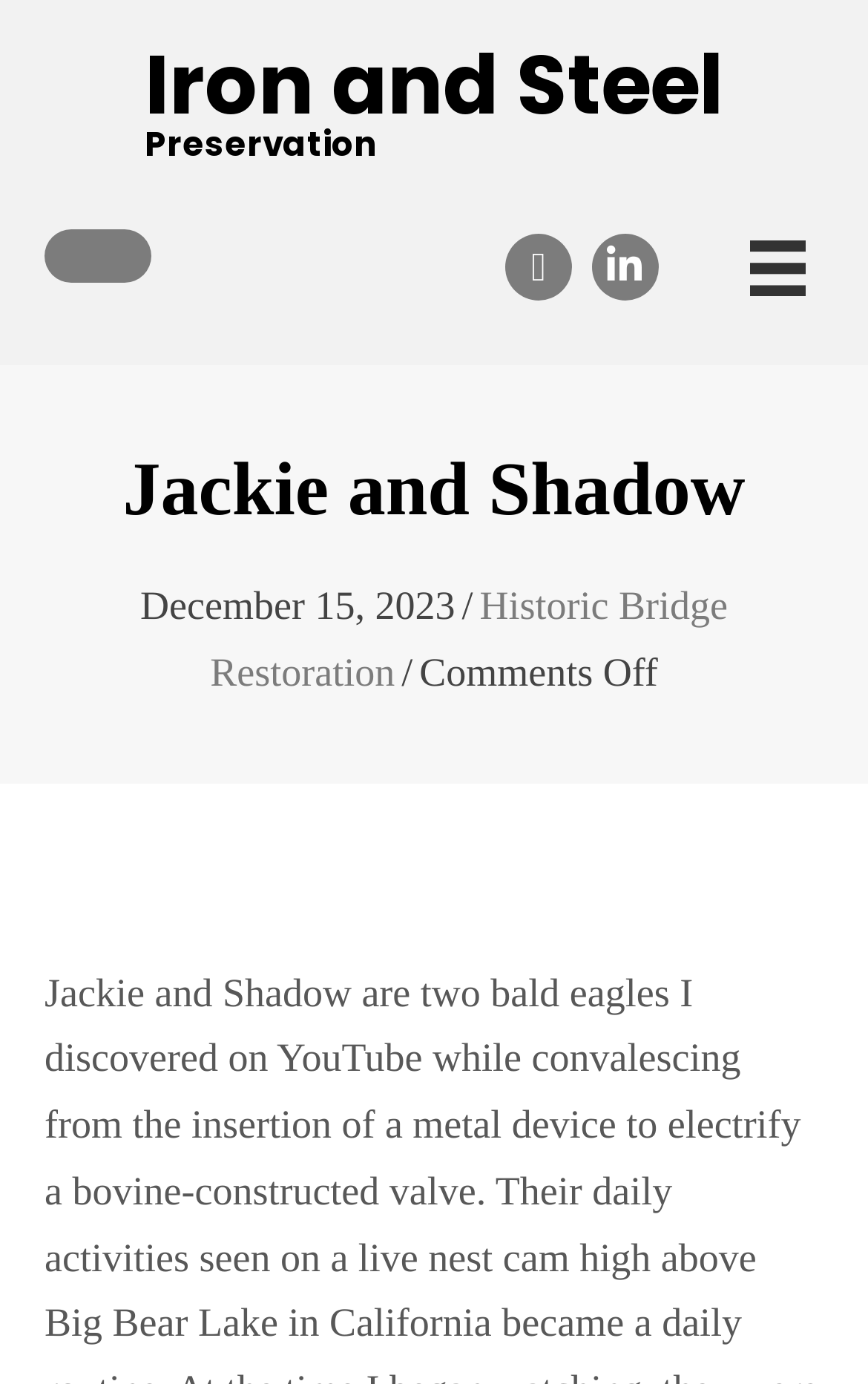Given the element description "parent_node: Iron and Steel" in the screenshot, predict the bounding box coordinates of that UI element.

[0.167, 0.032, 0.833, 0.116]